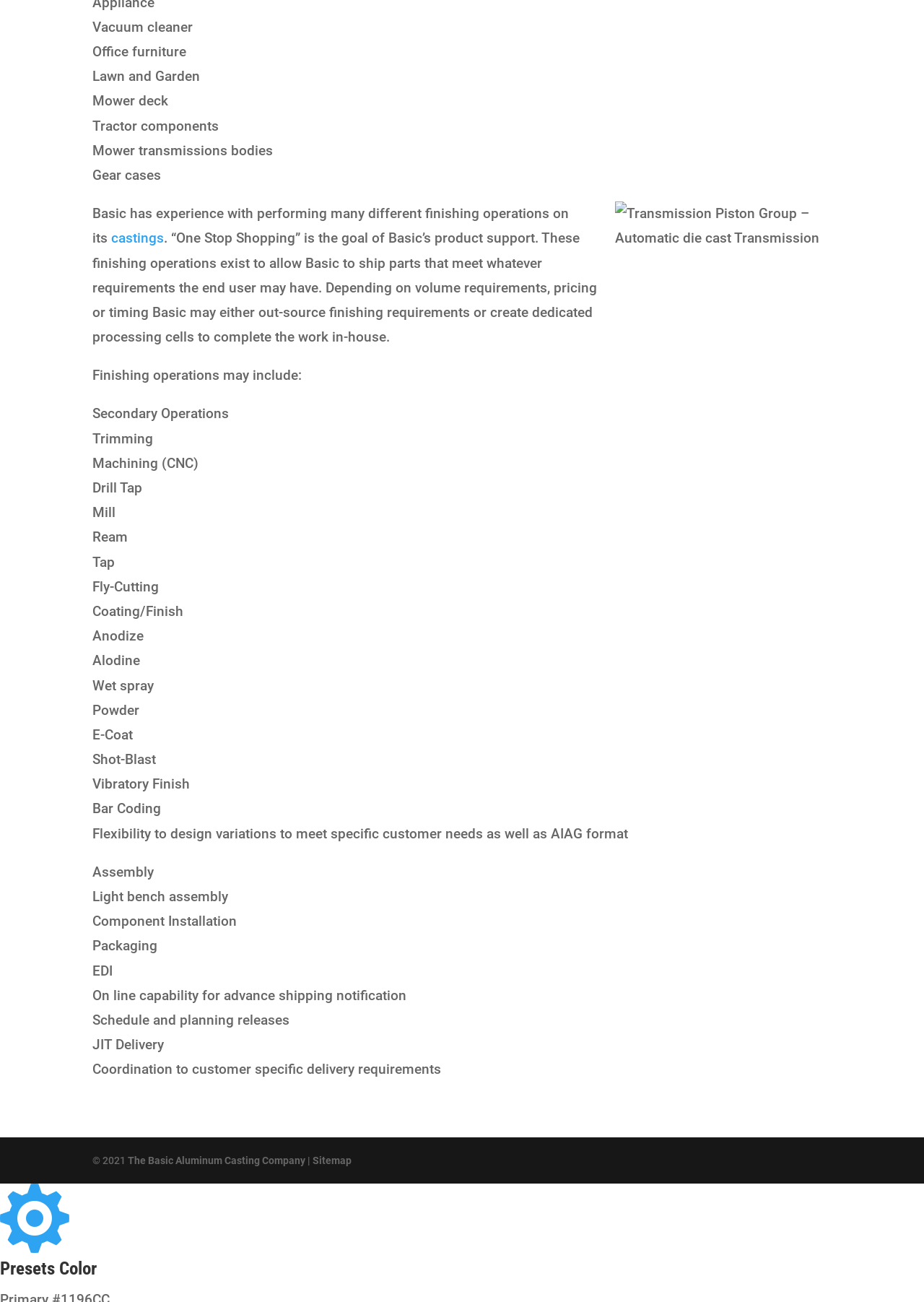What is the company's goal for product support?
Look at the image and respond with a single word or a short phrase.

One Stop Shopping